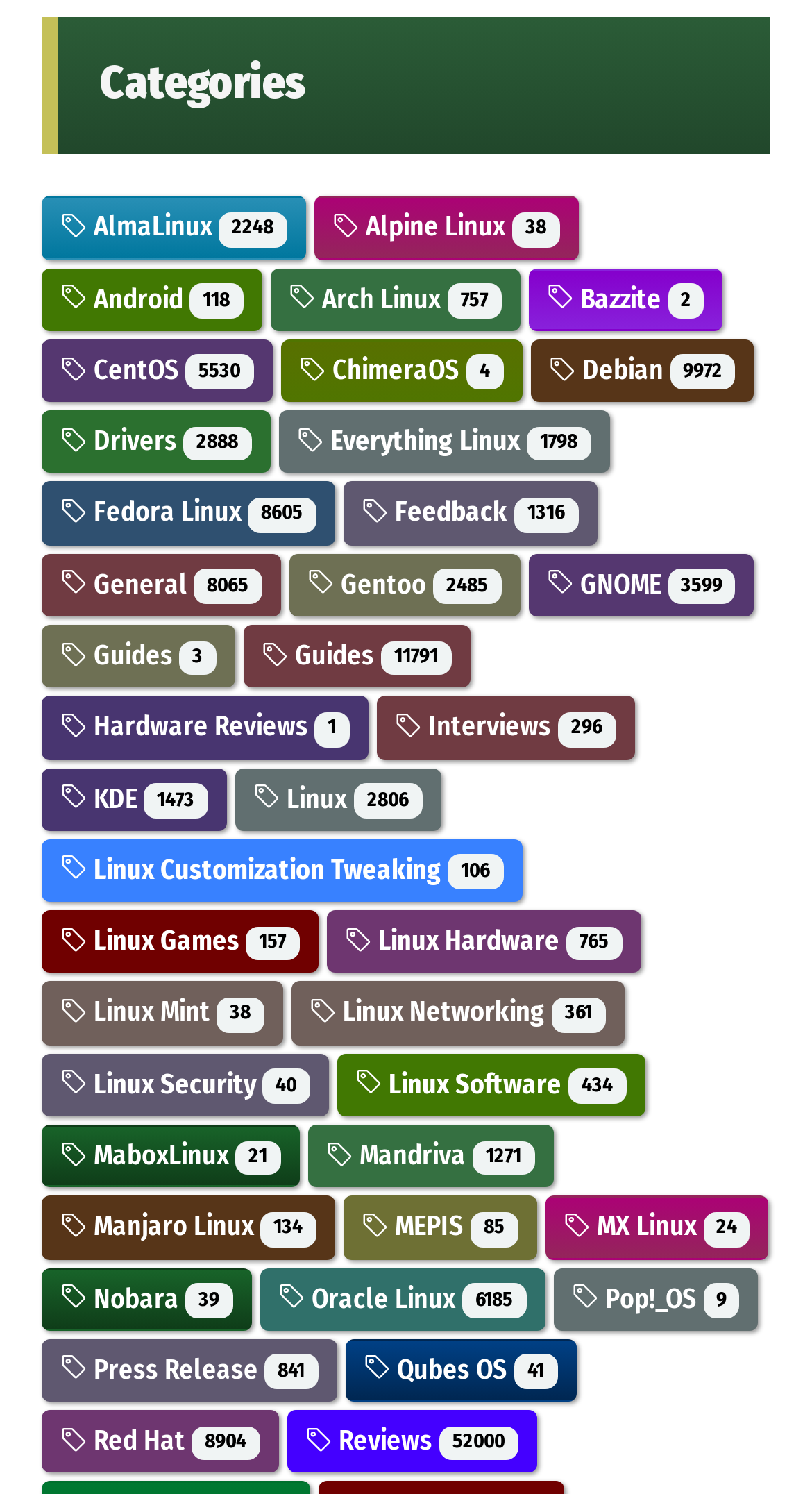Given the element description Linux Customization Tweaking 106, predict the bounding box coordinates for the UI element in the webpage screenshot. The format should be (top-left x, top-left y, bottom-right x, bottom-right y), and the values should be between 0 and 1.

[0.074, 0.571, 0.62, 0.592]